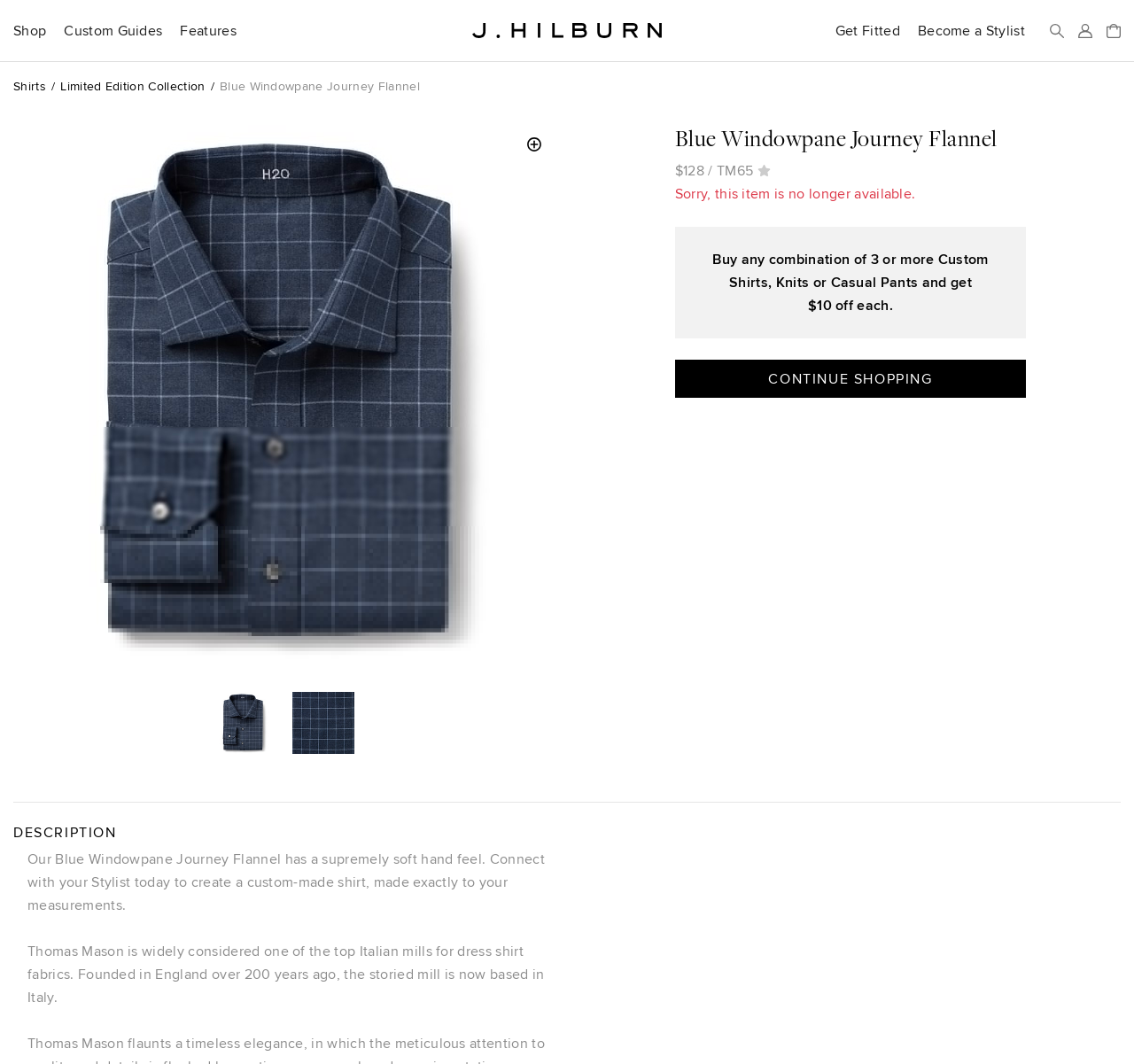What type of clothing can be purchased in combination to get a discount?
Please interpret the details in the image and answer the question thoroughly.

I found a static text element with the text 'Buy any combination of 3 or more Custom Shirts, Knits or Casual Pants and get $10 off each.' which indicates that purchasing these types of clothing in combination can result in a discount.